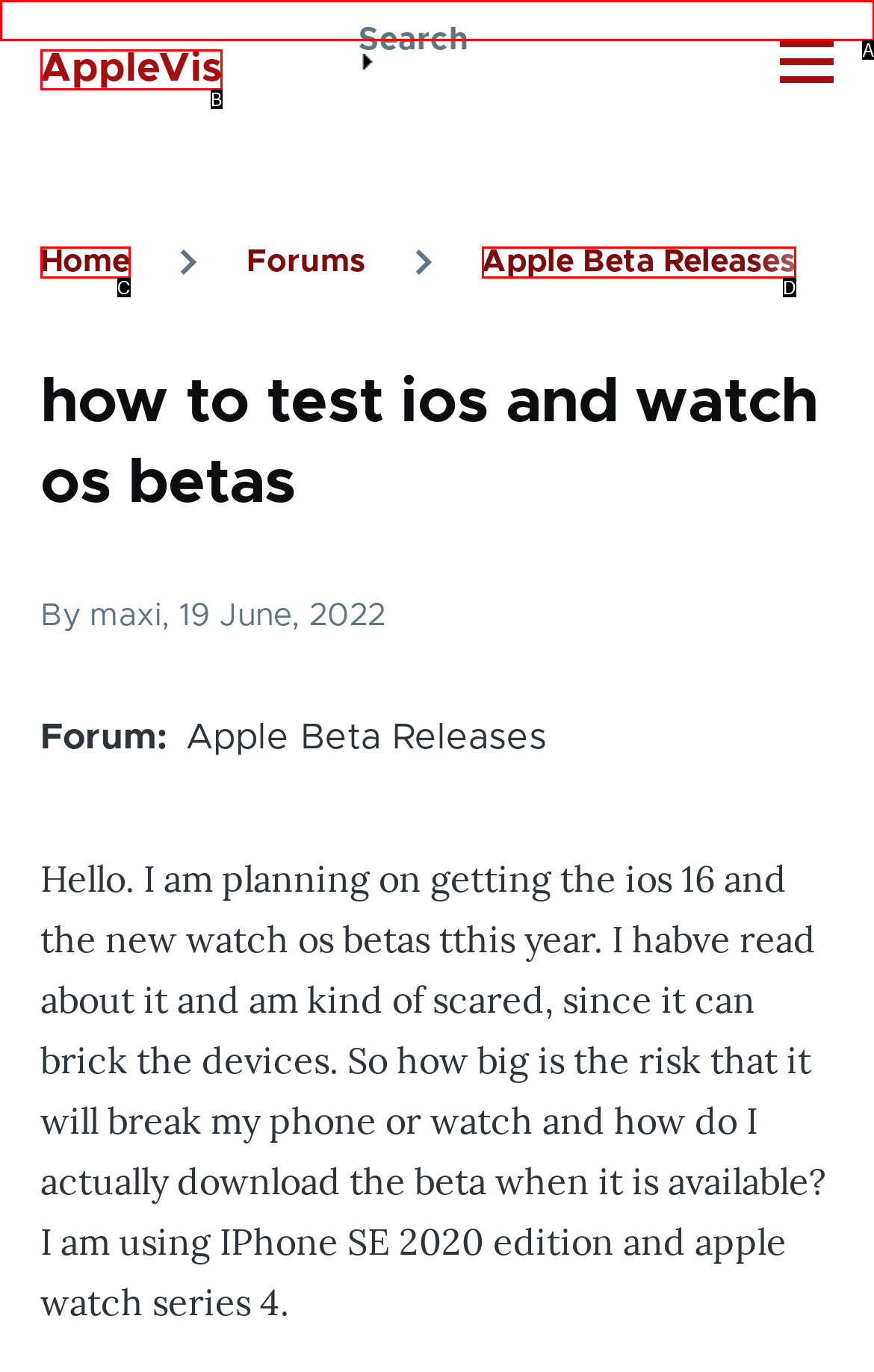Select the letter from the given choices that aligns best with the description: Skip to main content. Reply with the specific letter only.

A